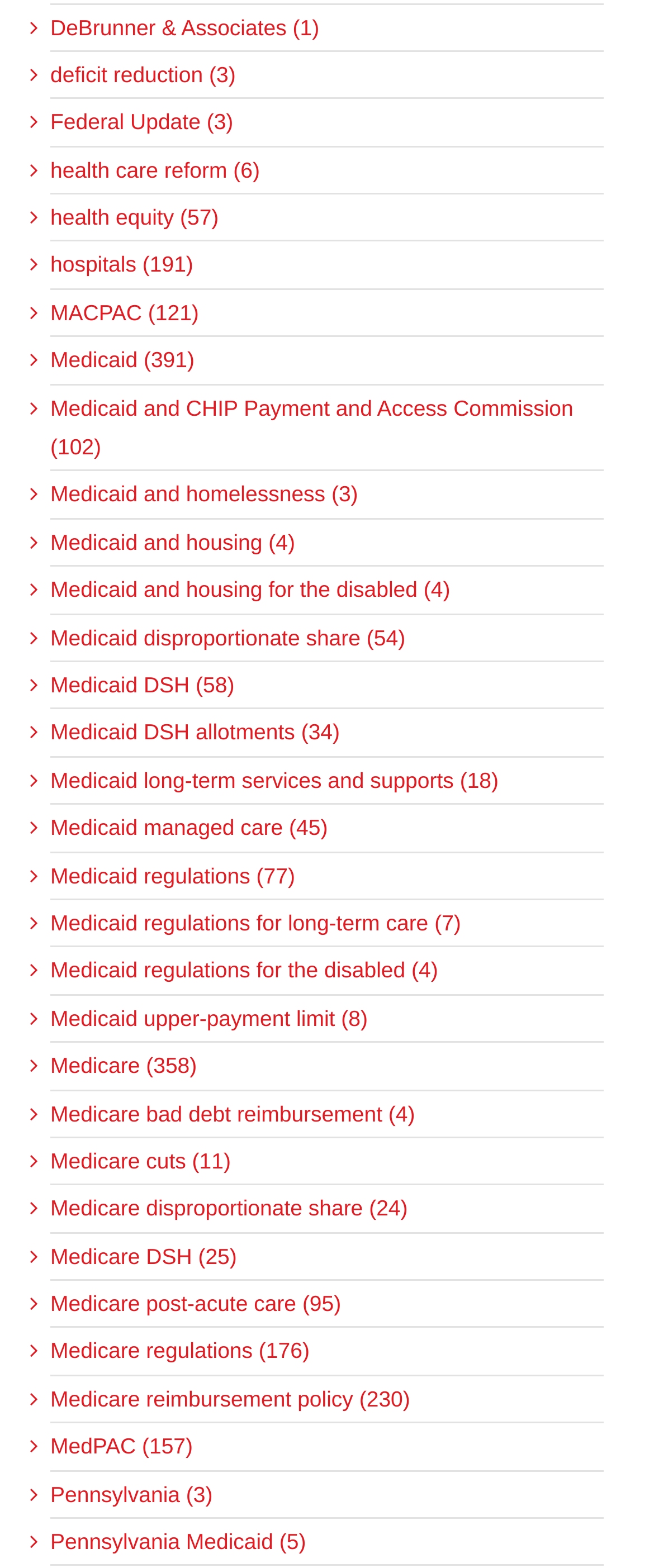How many links are related to Medicare?
Answer the question with a detailed explanation, including all necessary information.

By examining the links on the webpage, I found that there are around 5 links related to Medicare, including Medicare bad debt reimbursement, Medicare cuts, and Medicare post-acute care.